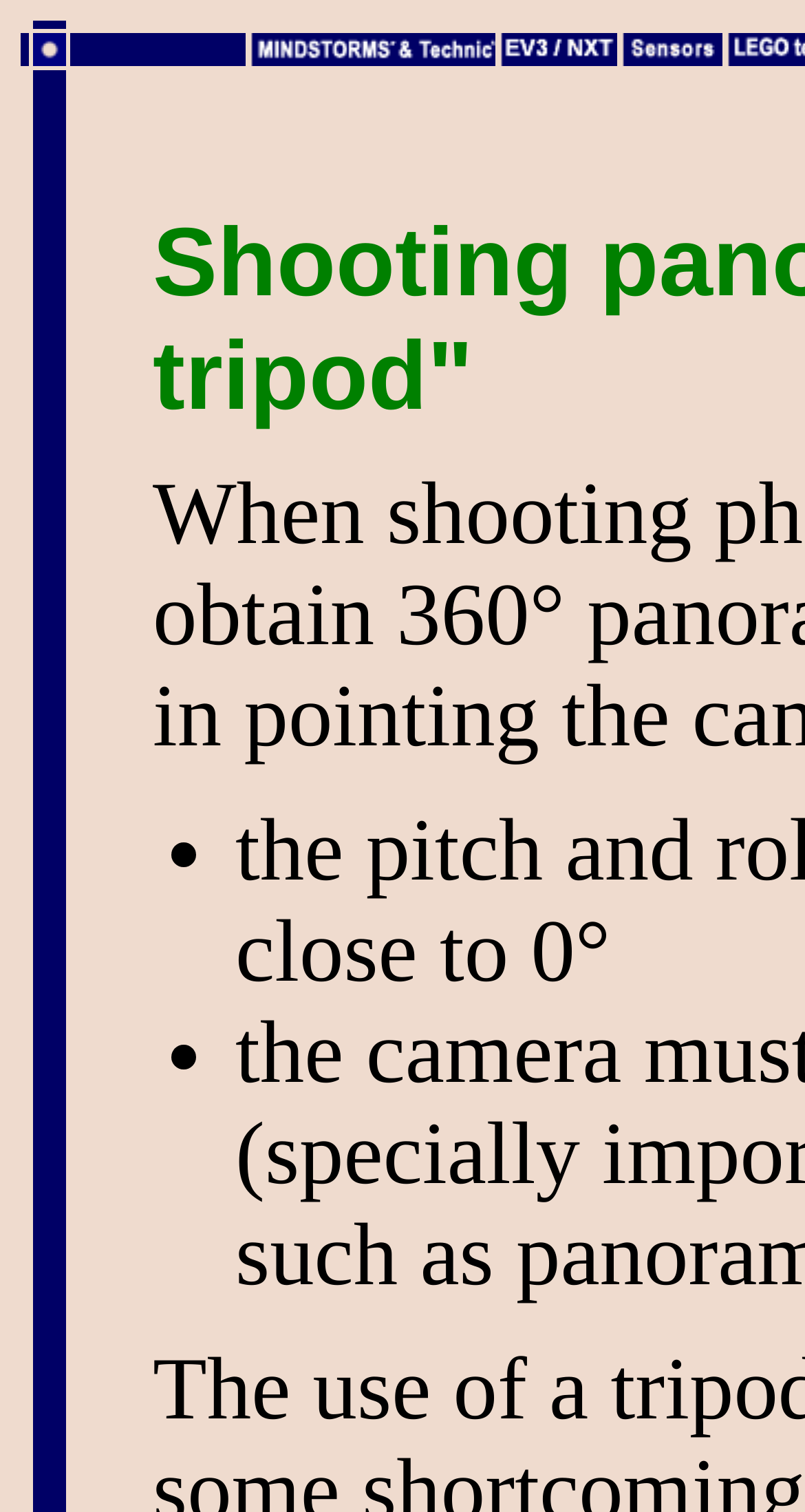Please predict the bounding box coordinates (top-left x, top-left y, bottom-right x, bottom-right y) for the UI element in the screenshot that fits the description: alt="LEGO® MINDSTORMS® and Technic®"

[0.305, 0.026, 0.615, 0.049]